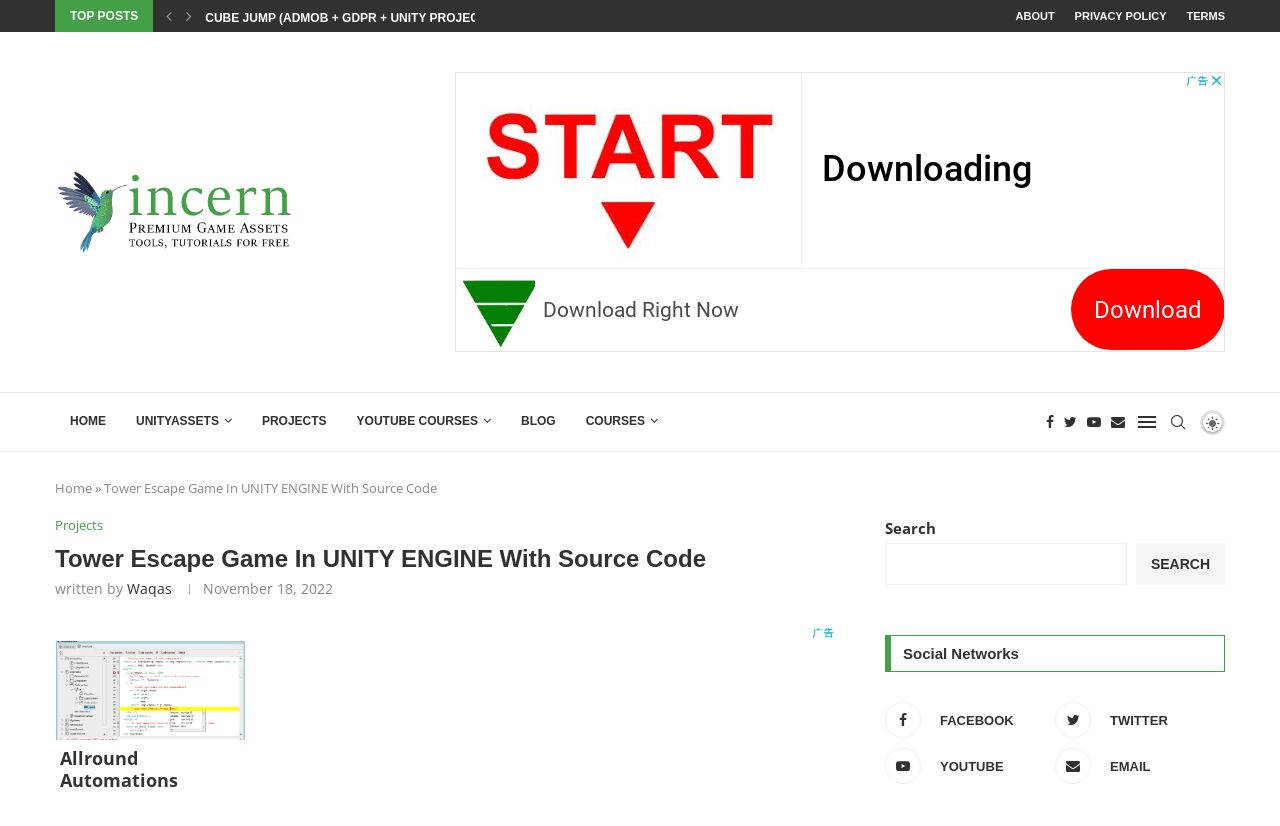Please pinpoint the bounding box coordinates for the region I should click to adhere to this instruction: "Follow the 'Facebook' social network link".

[0.688, 0.849, 0.82, 0.893]